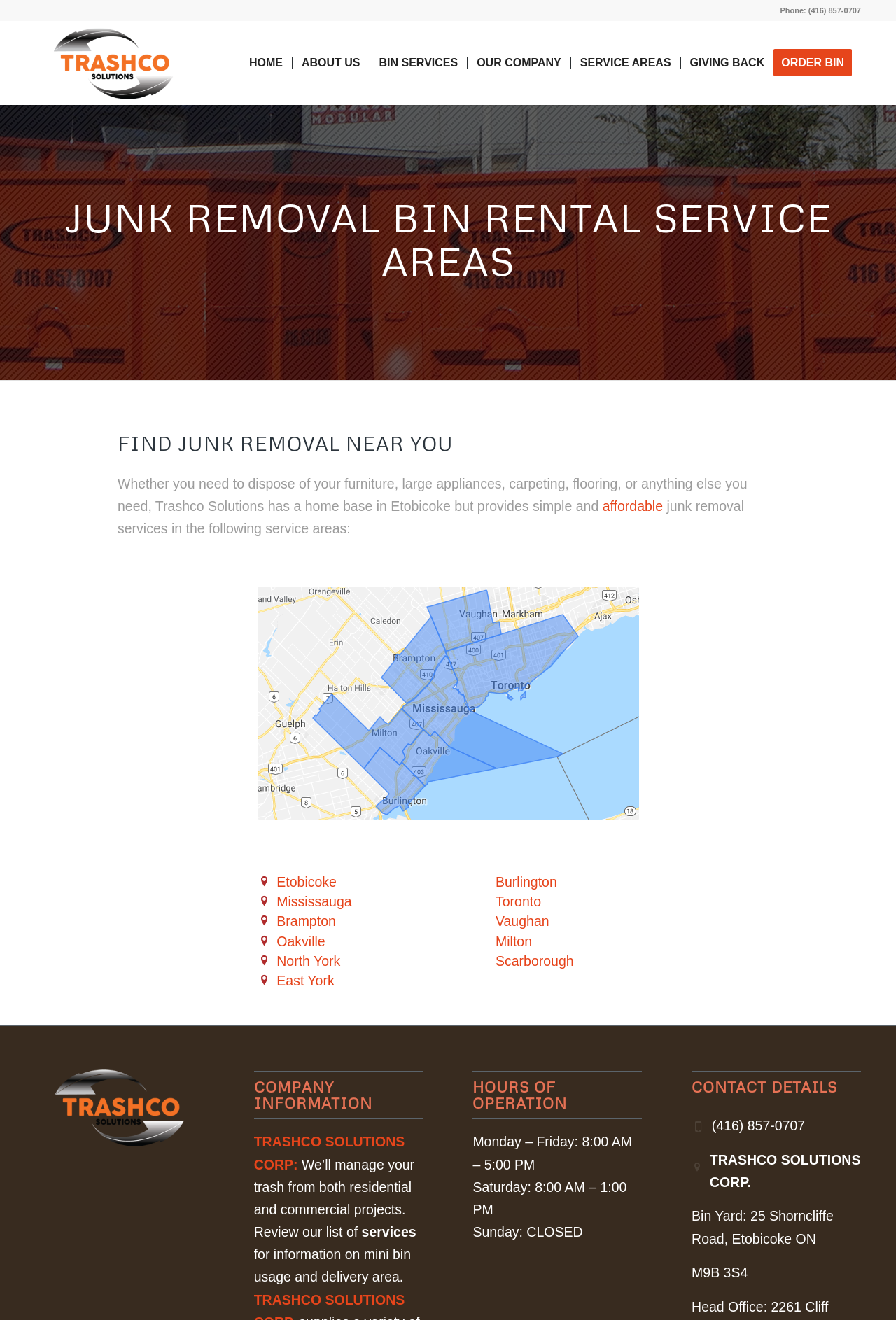Find the bounding box coordinates of the clickable element required to execute the following instruction: "Click the 'SERVICE AREAS' link". Provide the coordinates as four float numbers between 0 and 1, i.e., [left, top, right, bottom].

[0.637, 0.016, 0.759, 0.08]